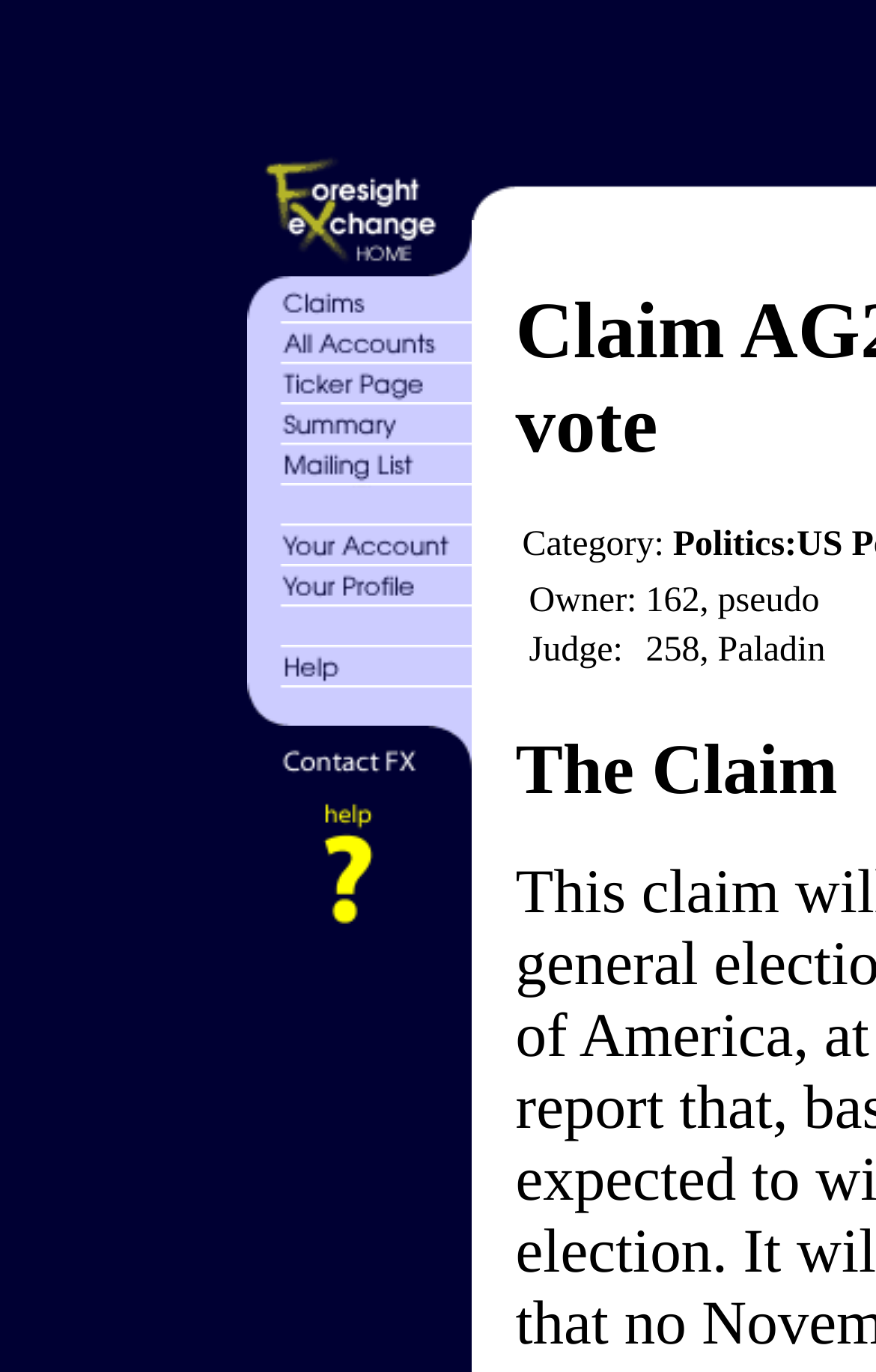Identify the bounding box for the described UI element: "alt="Ticker" name="Menu3"".

[0.282, 0.272, 0.538, 0.3]